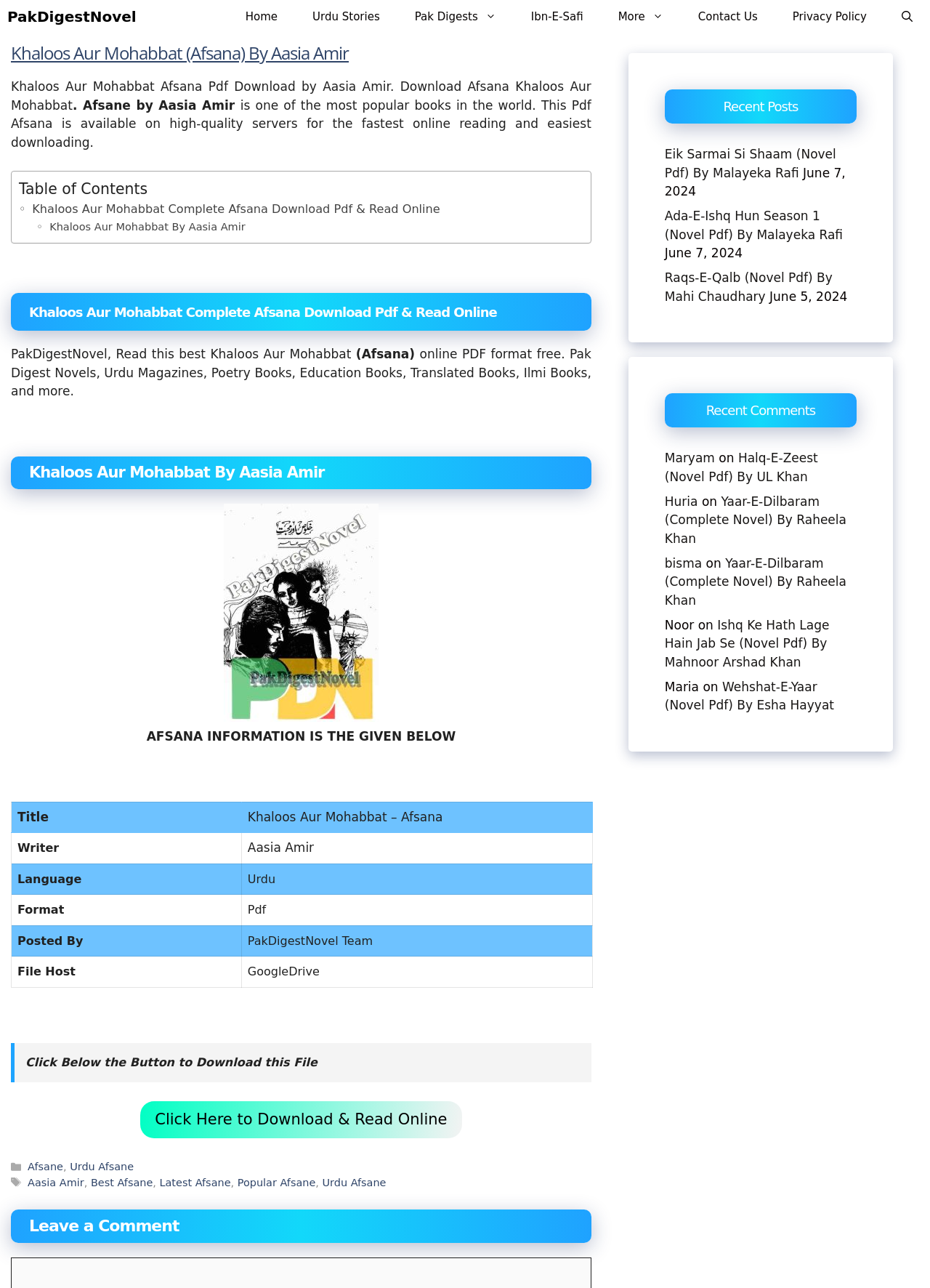Could you find the bounding box coordinates of the clickable area to complete this instruction: "Click on the 'Urdu Stories' link"?

[0.317, 0.0, 0.427, 0.026]